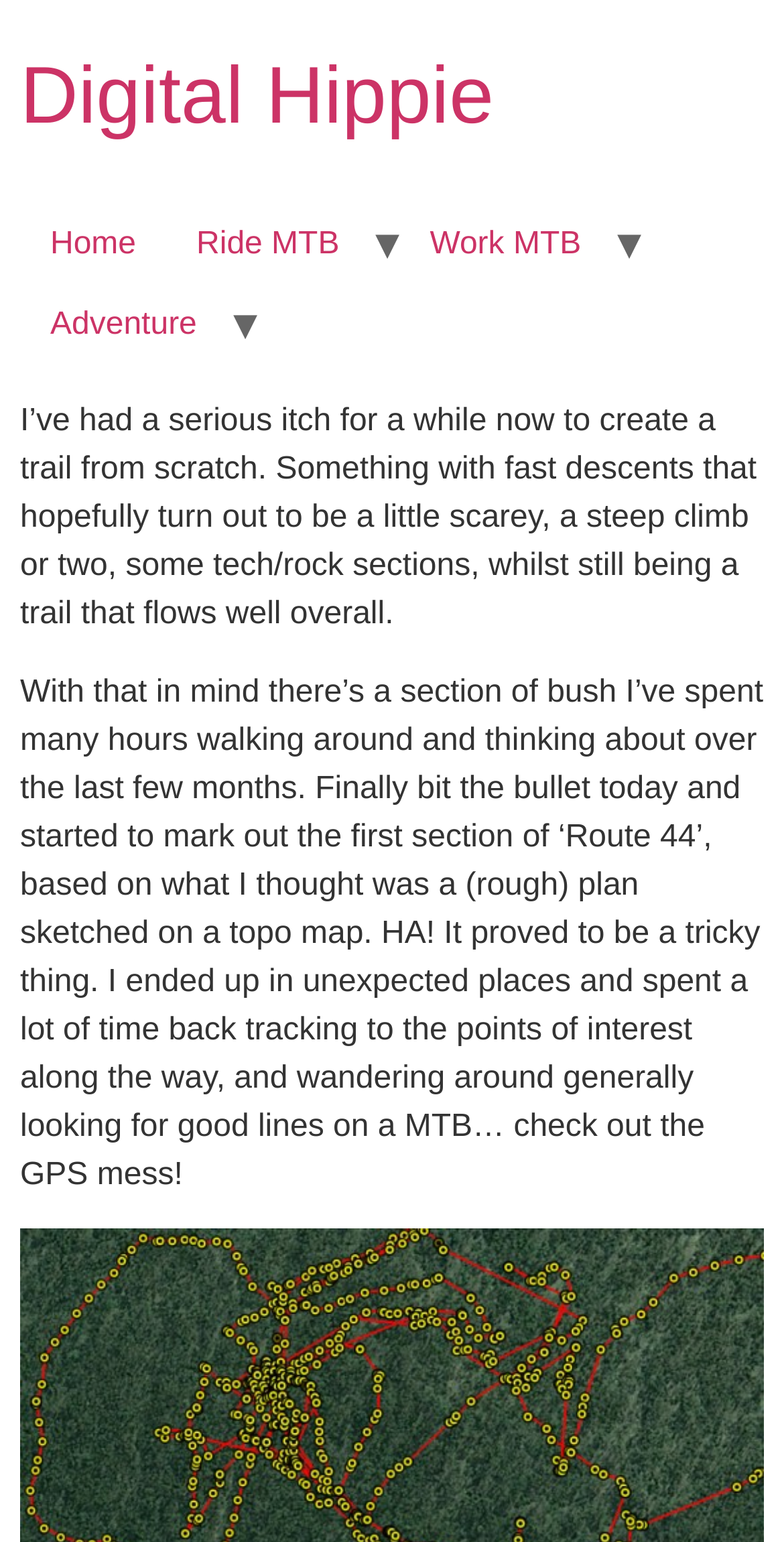Ascertain the bounding box coordinates for the UI element detailed here: "Digital Hippie". The coordinates should be provided as [left, top, right, bottom] with each value being a float between 0 and 1.

[0.026, 0.034, 0.63, 0.091]